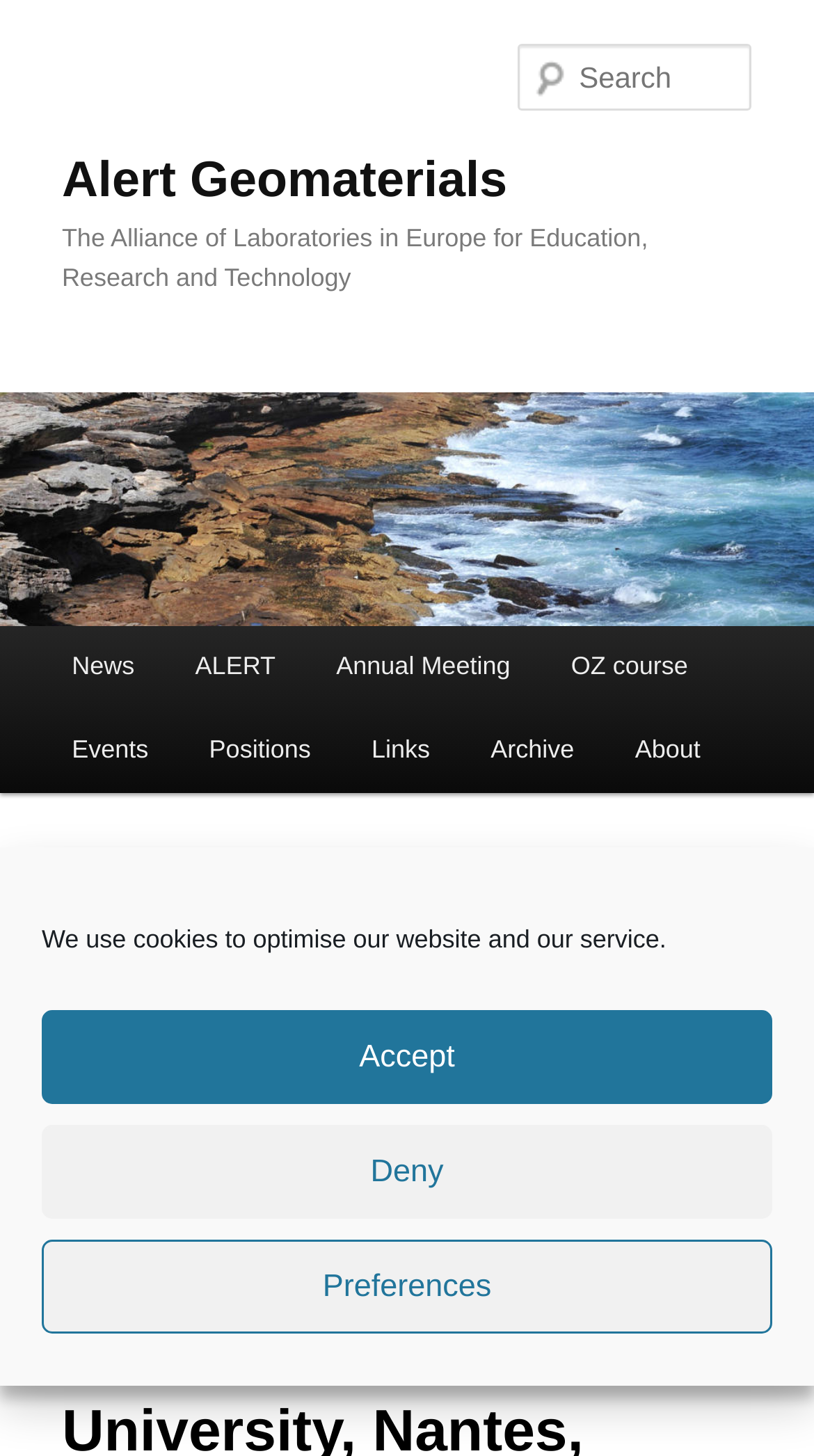Using the element description: "Knee Injury", determine the bounding box coordinates. The coordinates should be in the format [left, top, right, bottom], with values between 0 and 1.

None